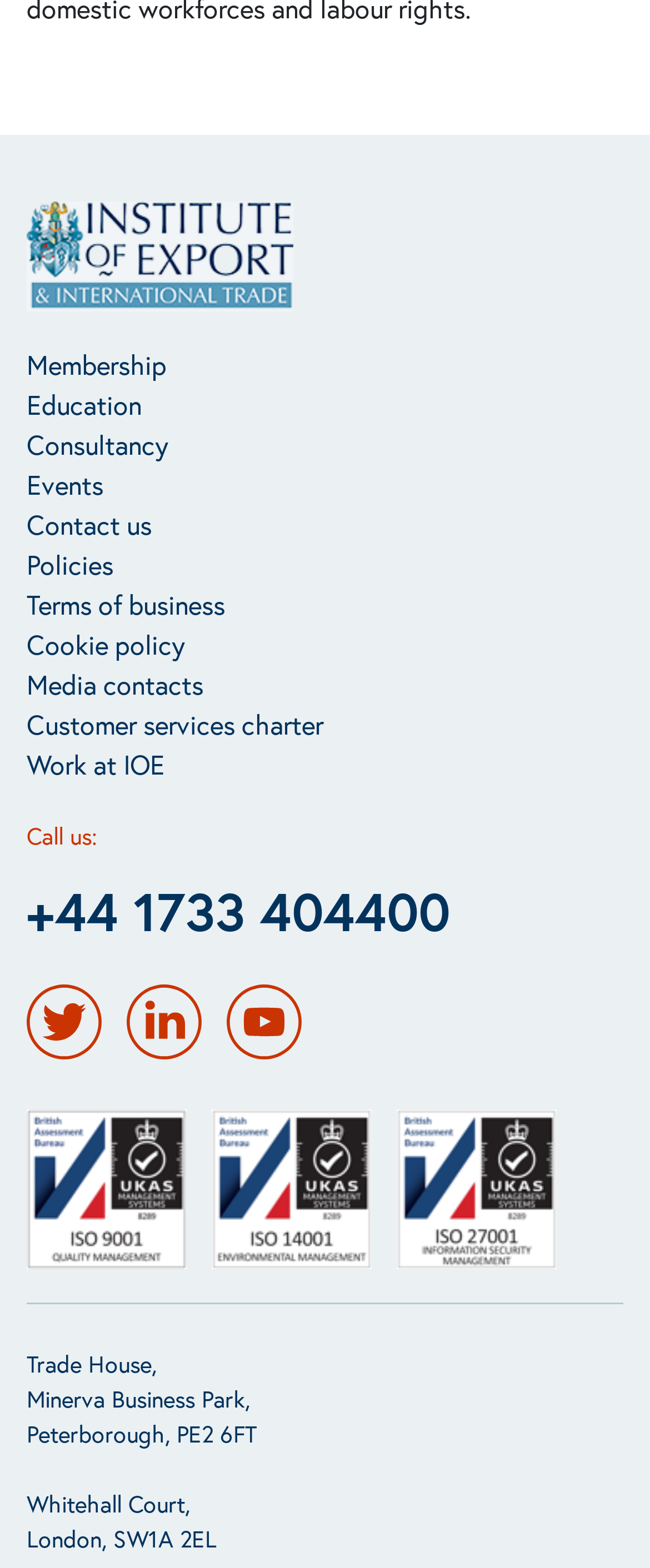Locate and provide the bounding box coordinates for the HTML element that matches this description: "alt="ISO 27001"".

[0.61, 0.708, 0.856, 0.81]